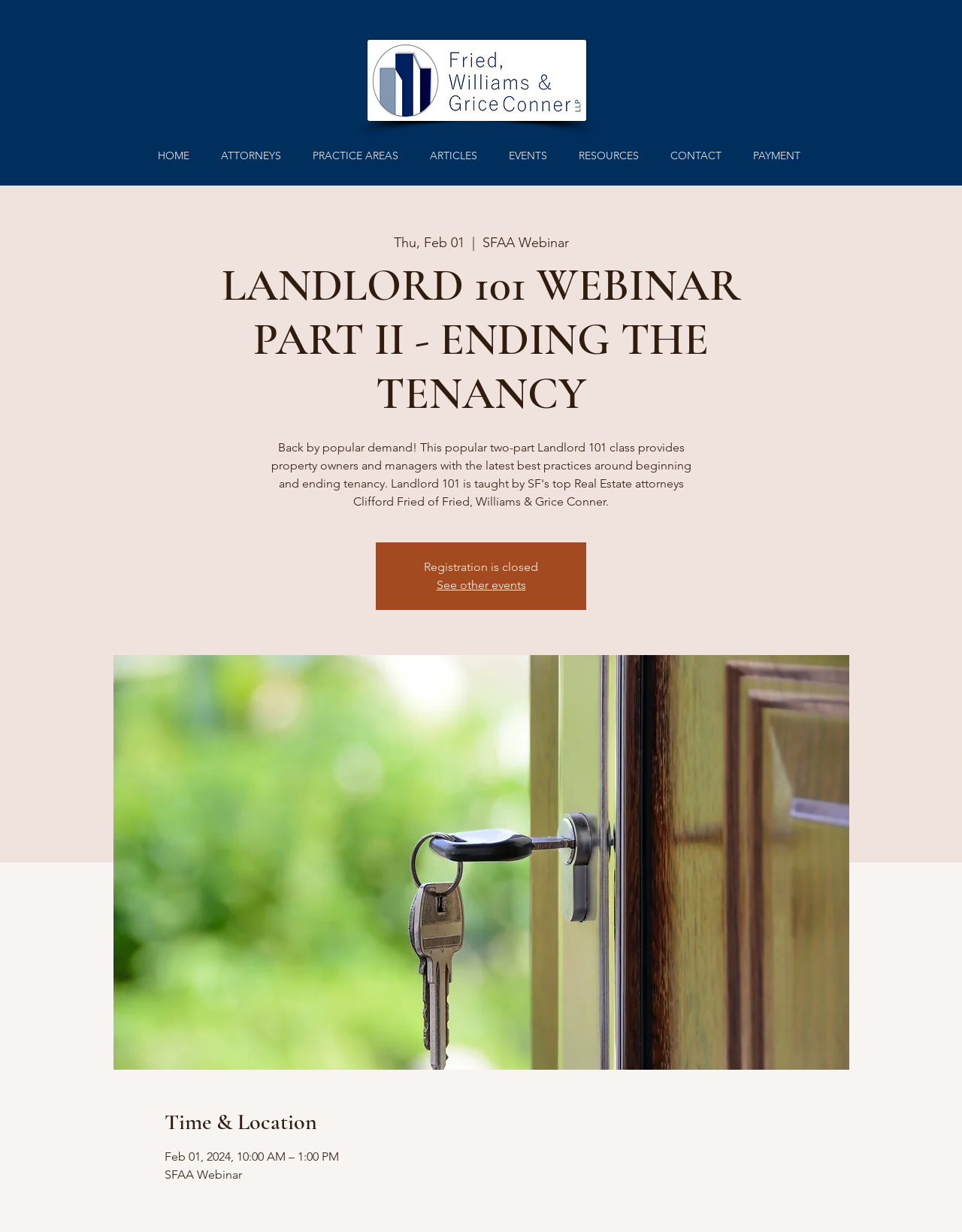What is the topic of the webinar?
Provide an in-depth and detailed answer to the question.

I found the answer by looking at the main heading of the webpage, which is 'LANDLORD 101 WEBINAR PART II - ENDING THE TENANCY'.